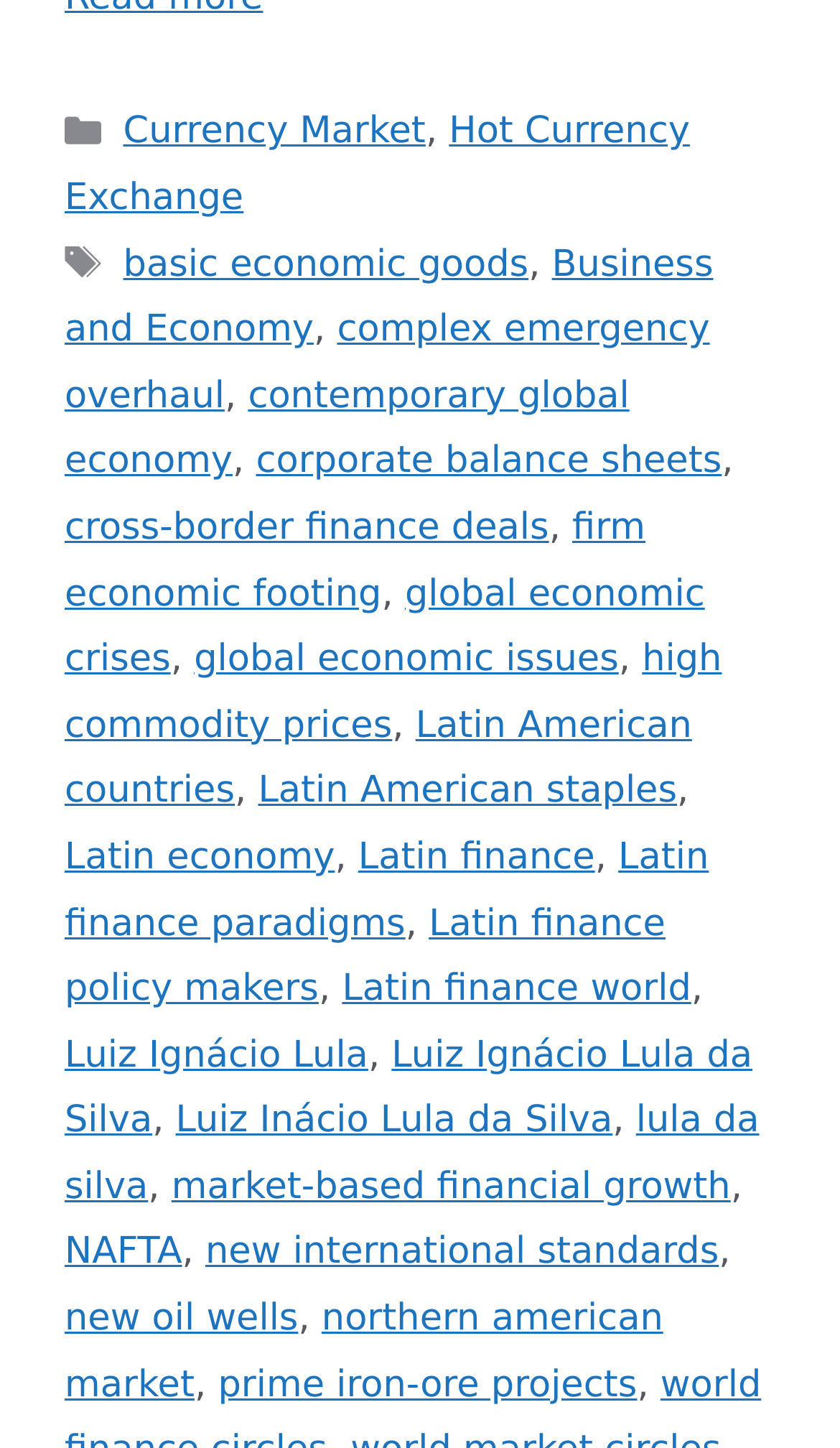What are the categories listed?
Using the visual information from the image, give a one-word or short-phrase answer.

Currency Market, Tags